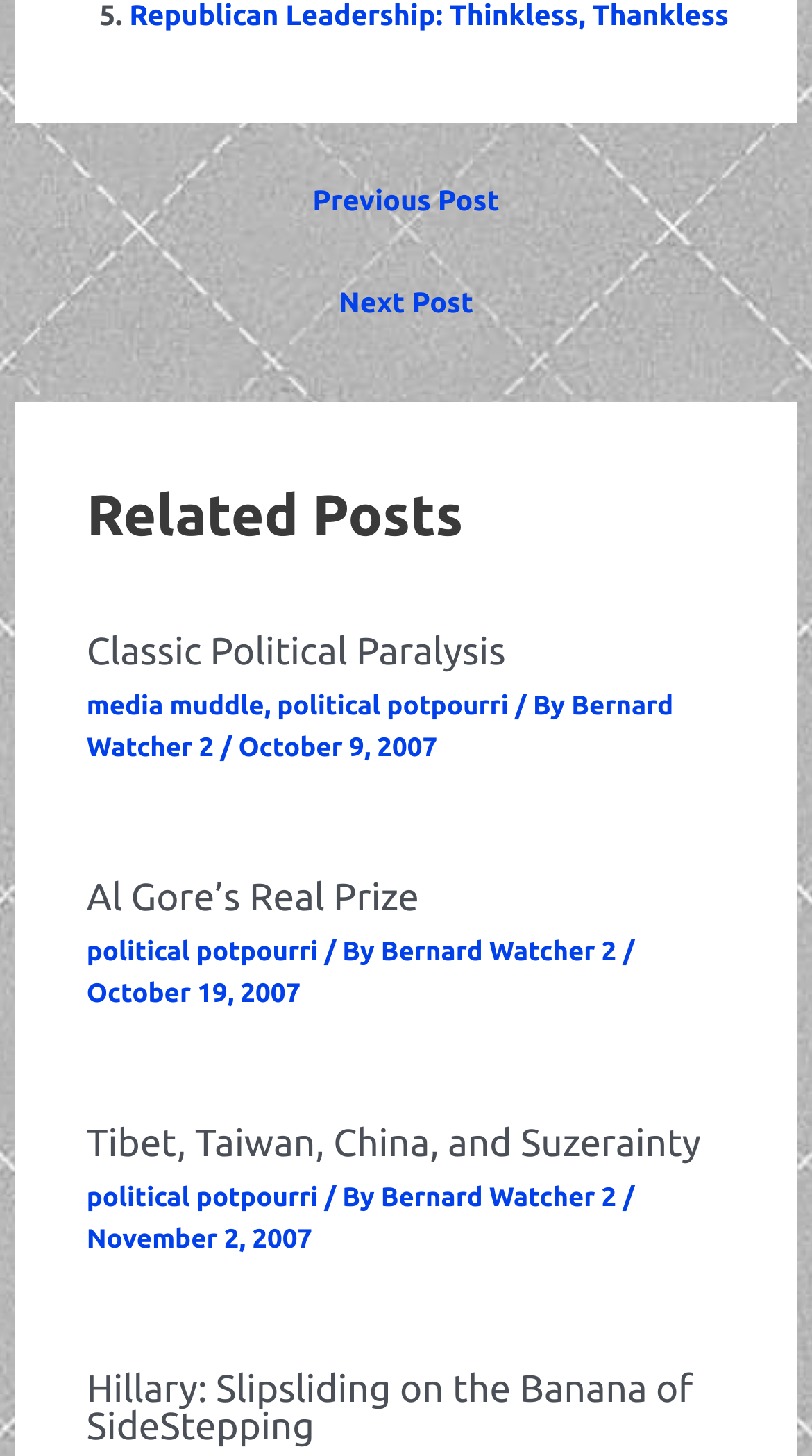How many links are there in the related post 'Classic Political Paralysis'?
Your answer should be a single word or phrase derived from the screenshot.

3